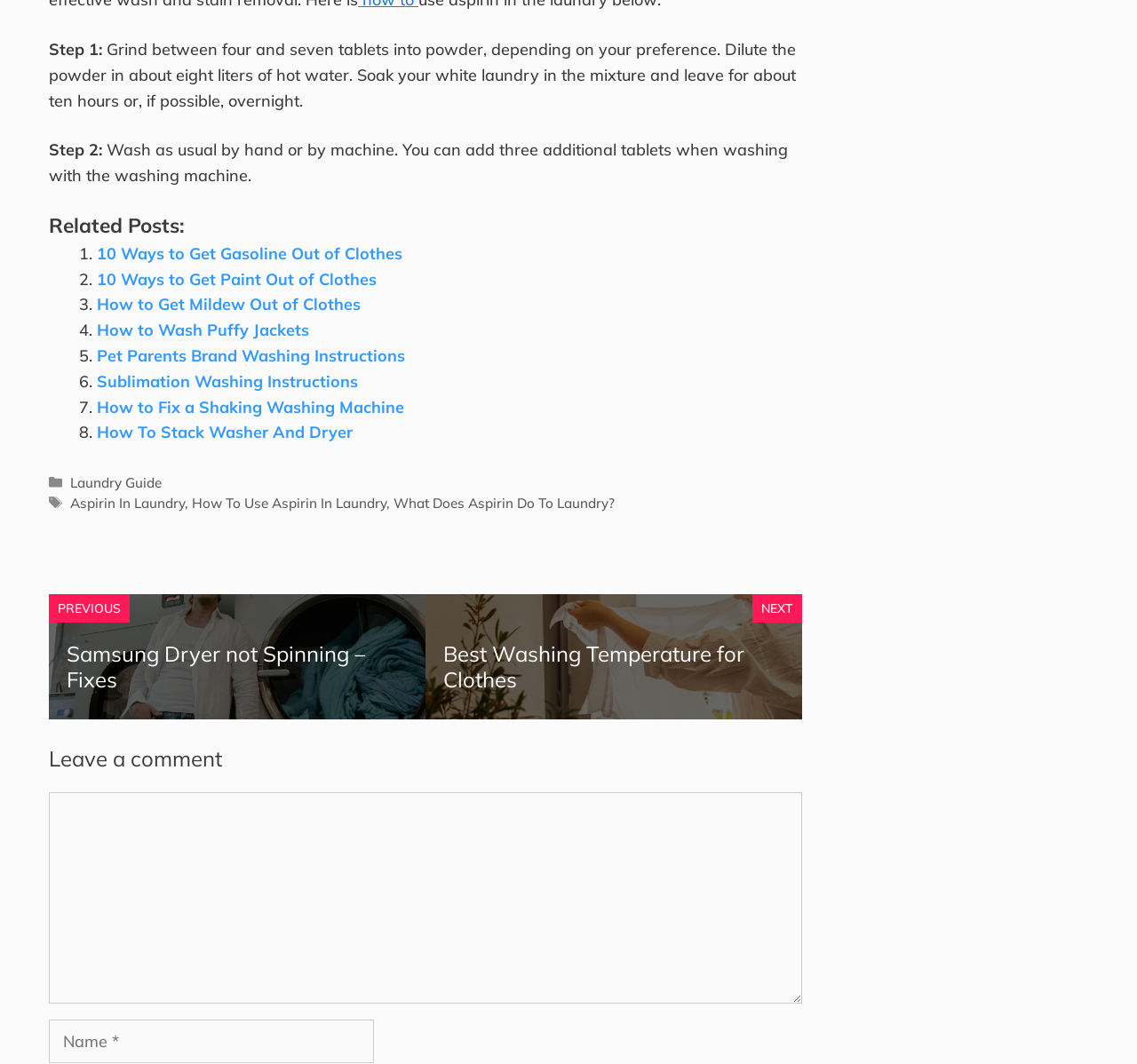Identify the bounding box coordinates of the region I need to click to complete this instruction: "Click on 'Best Washing Temperature for Clothes'".

[0.39, 0.602, 0.654, 0.651]